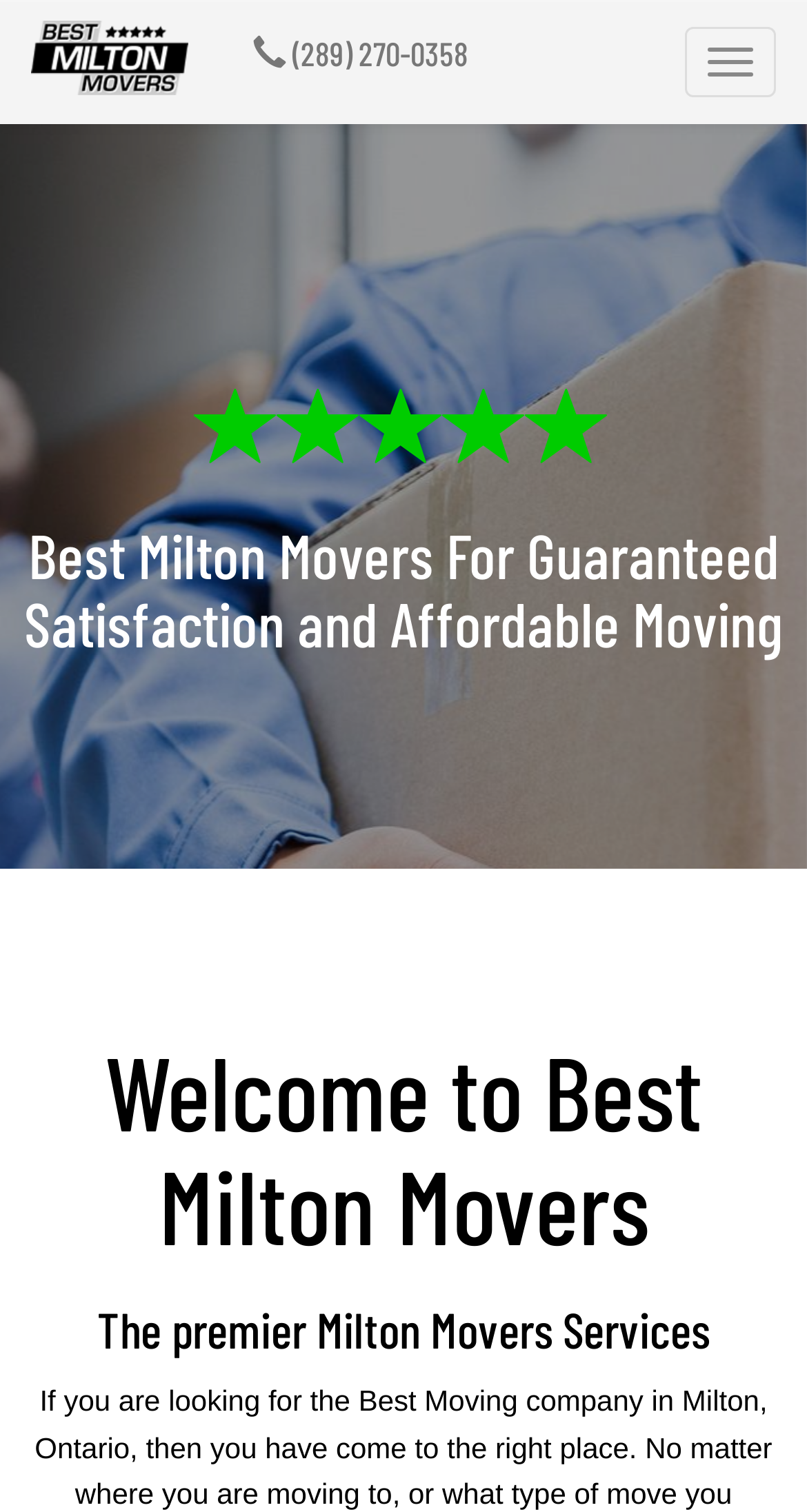What is the goal of the moving company?
Craft a detailed and extensive response to the question.

I inferred the goal of the moving company by looking at the heading element that contains the text 'Best Milton Movers For Guaranteed Satisfaction and Affordable Moving'. This heading suggests that the moving company aims to provide guaranteed satisfaction to its customers.